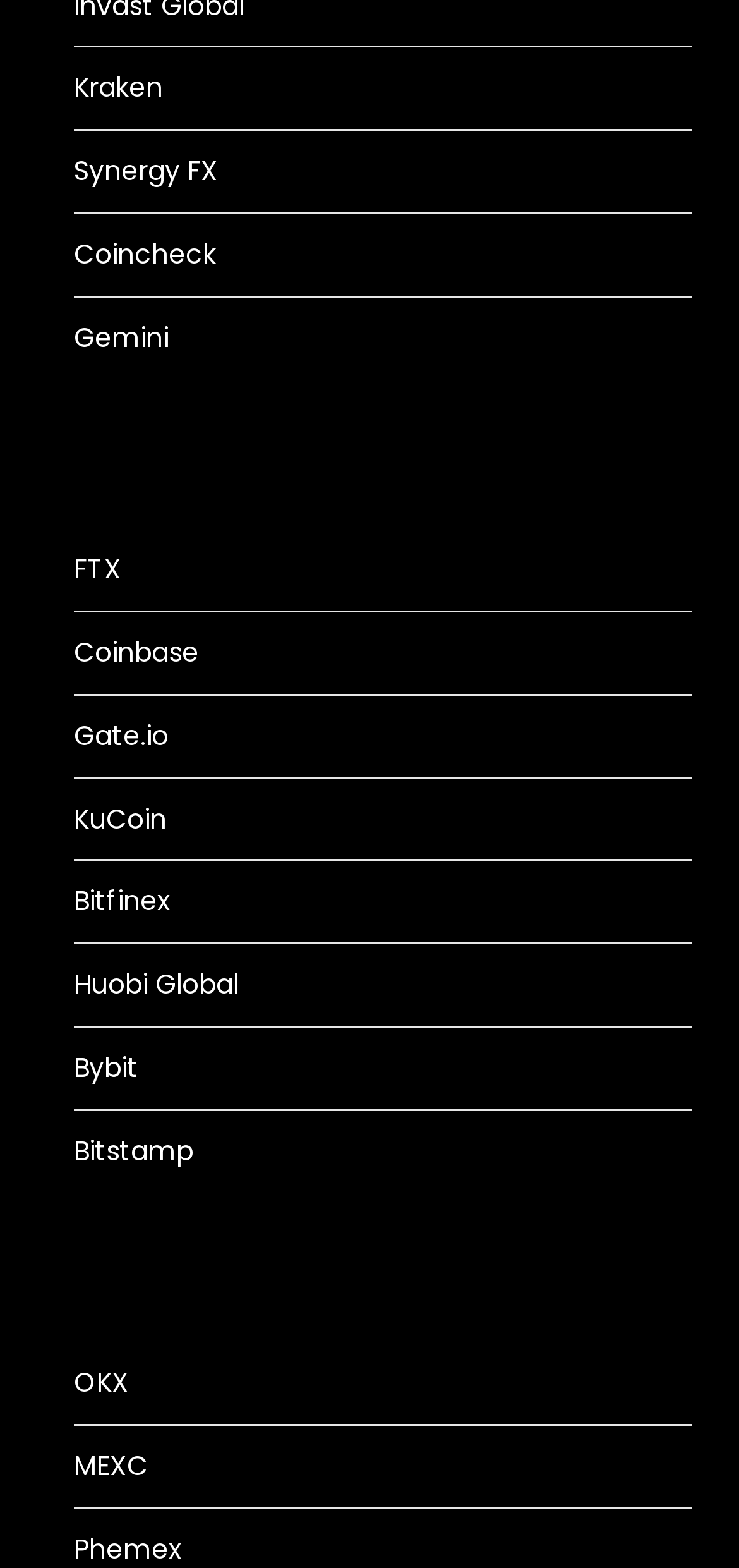Please identify the bounding box coordinates of the element that needs to be clicked to execute the following command: "go to Gemini". Provide the bounding box using four float numbers between 0 and 1, formatted as [left, top, right, bottom].

[0.1, 0.203, 0.228, 0.227]